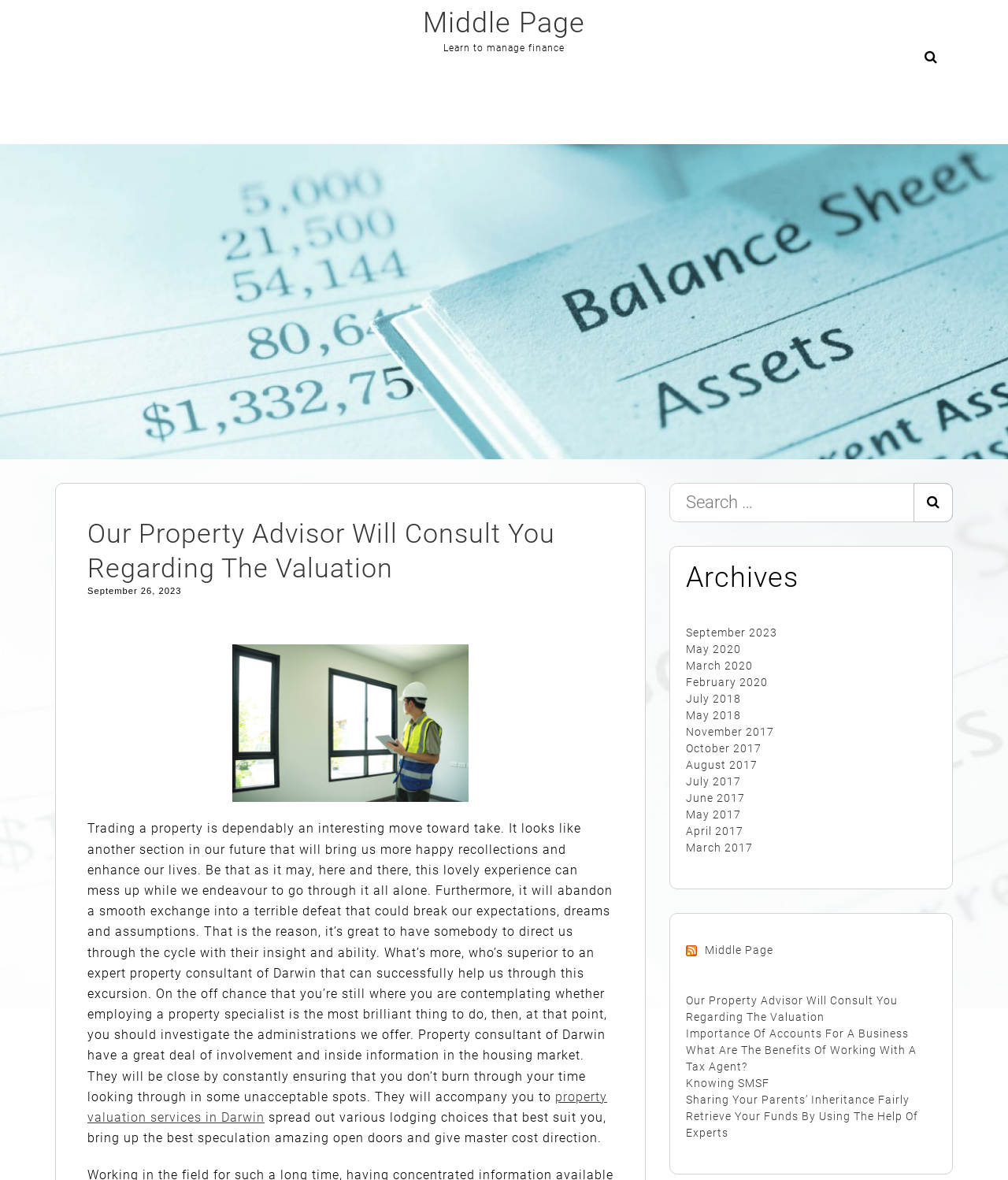What is the benefit of working with a tax agent?
Examine the image closely and answer the question with as much detail as possible.

Although the webpage mentions the benefits of working with a tax agent, the specific benefits are not explicitly stated. However, it is likely that working with a tax agent can provide individuals with expert guidance on tax planning and management, potentially leading to cost savings and improved financial outcomes.